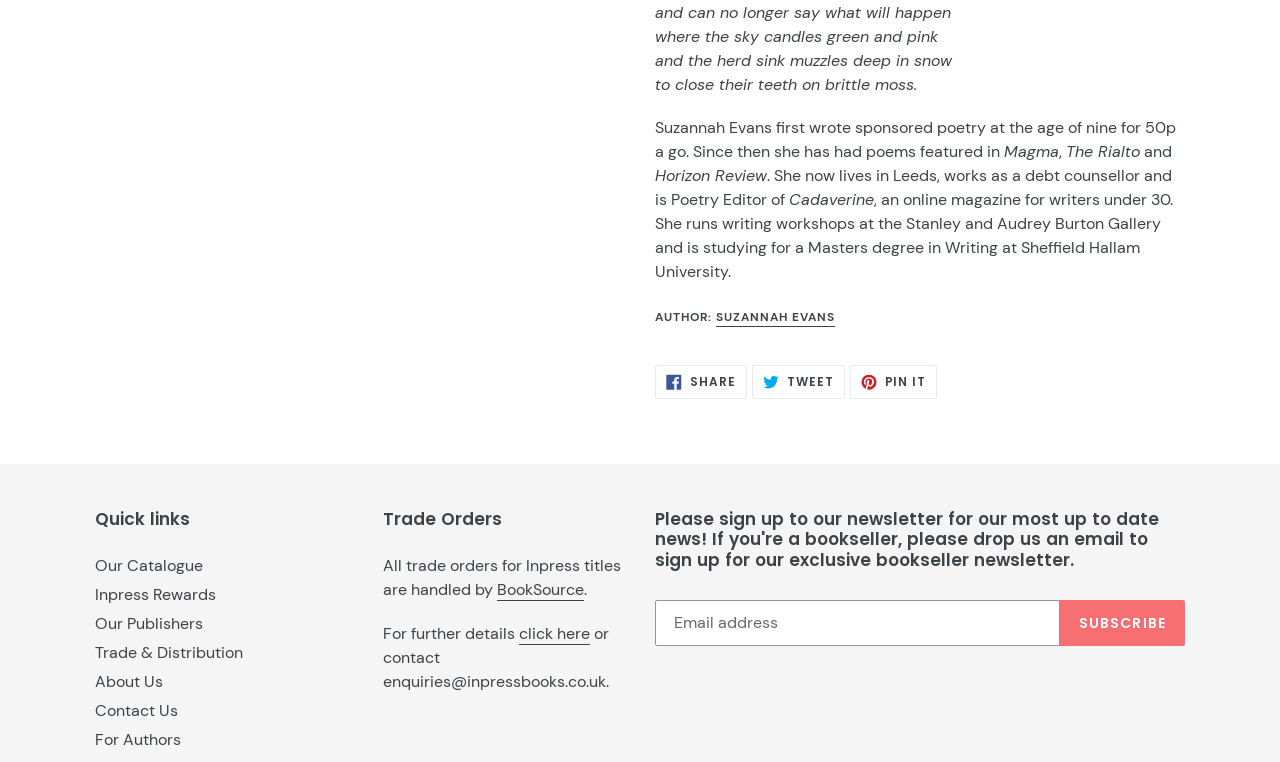Please identify the bounding box coordinates of the element that needs to be clicked to perform the following instruction: "Subscribe to the newsletter".

[0.828, 0.787, 0.926, 0.848]